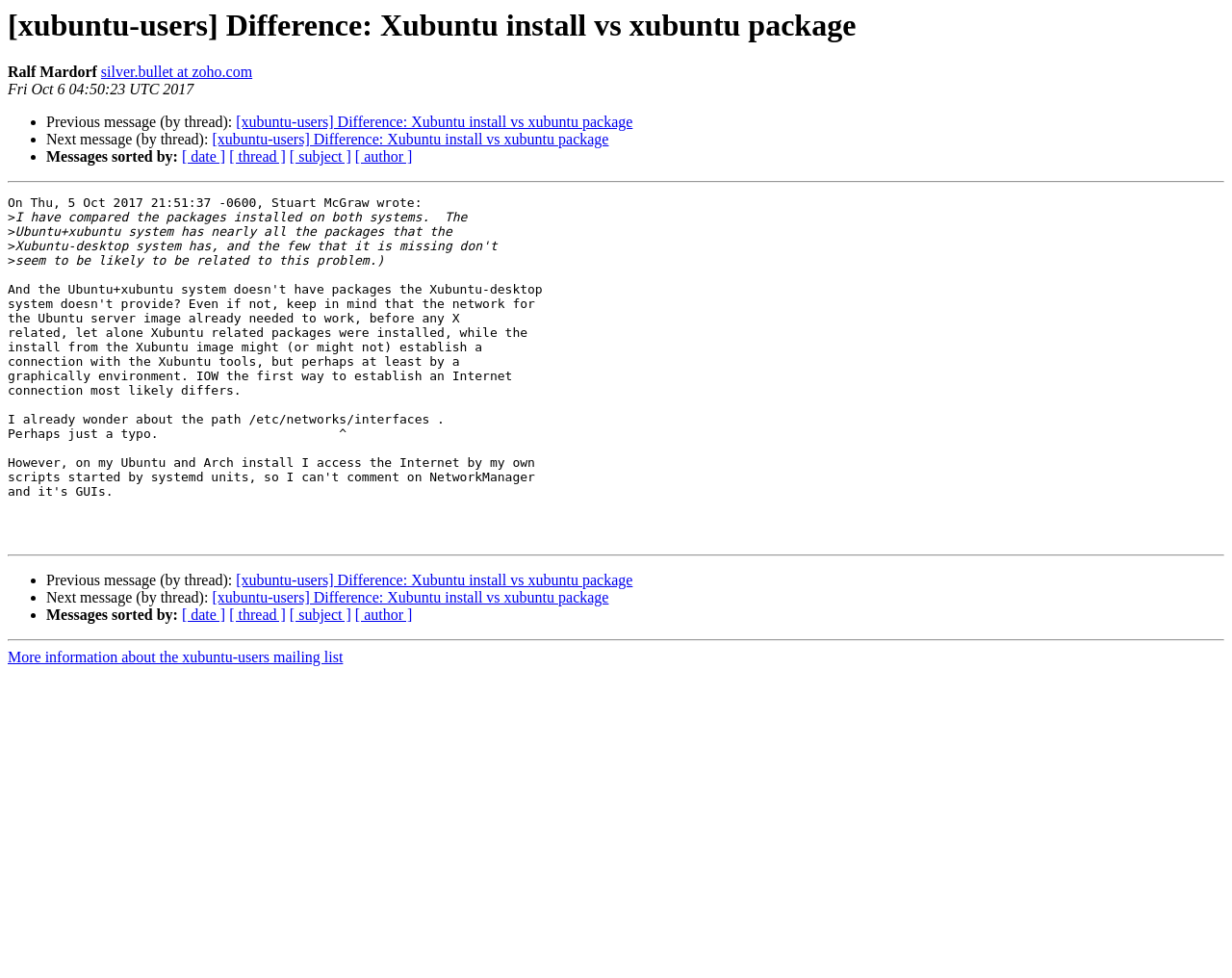What is the purpose of the link at the bottom of the webpage?
Look at the image and respond with a one-word or short phrase answer.

More information about the xubuntu-users mailing list